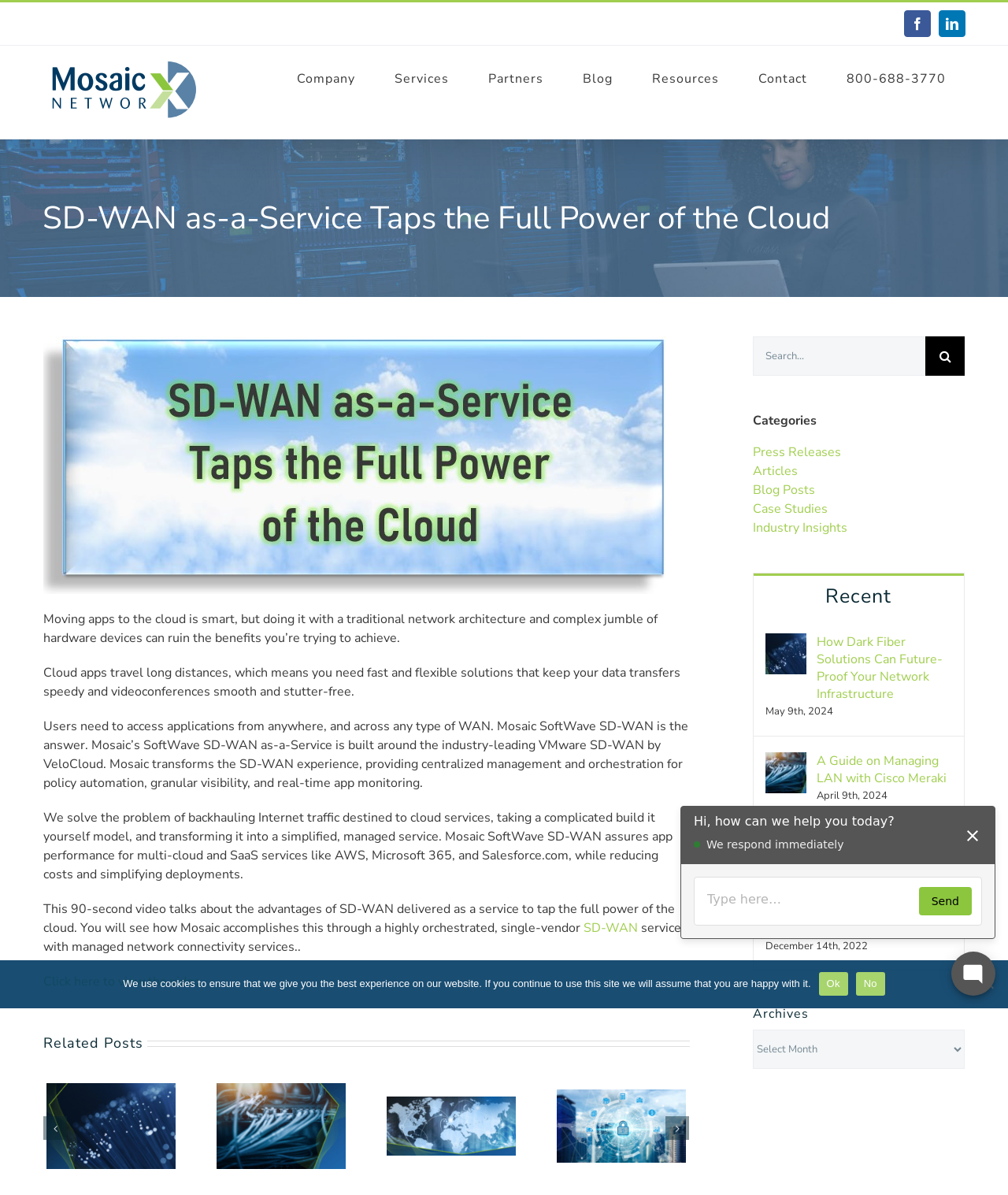Please find the bounding box coordinates (top-left x, top-left y, bottom-right x, bottom-right y) in the screenshot for the UI element described as follows: LinkedIn

[0.931, 0.009, 0.958, 0.031]